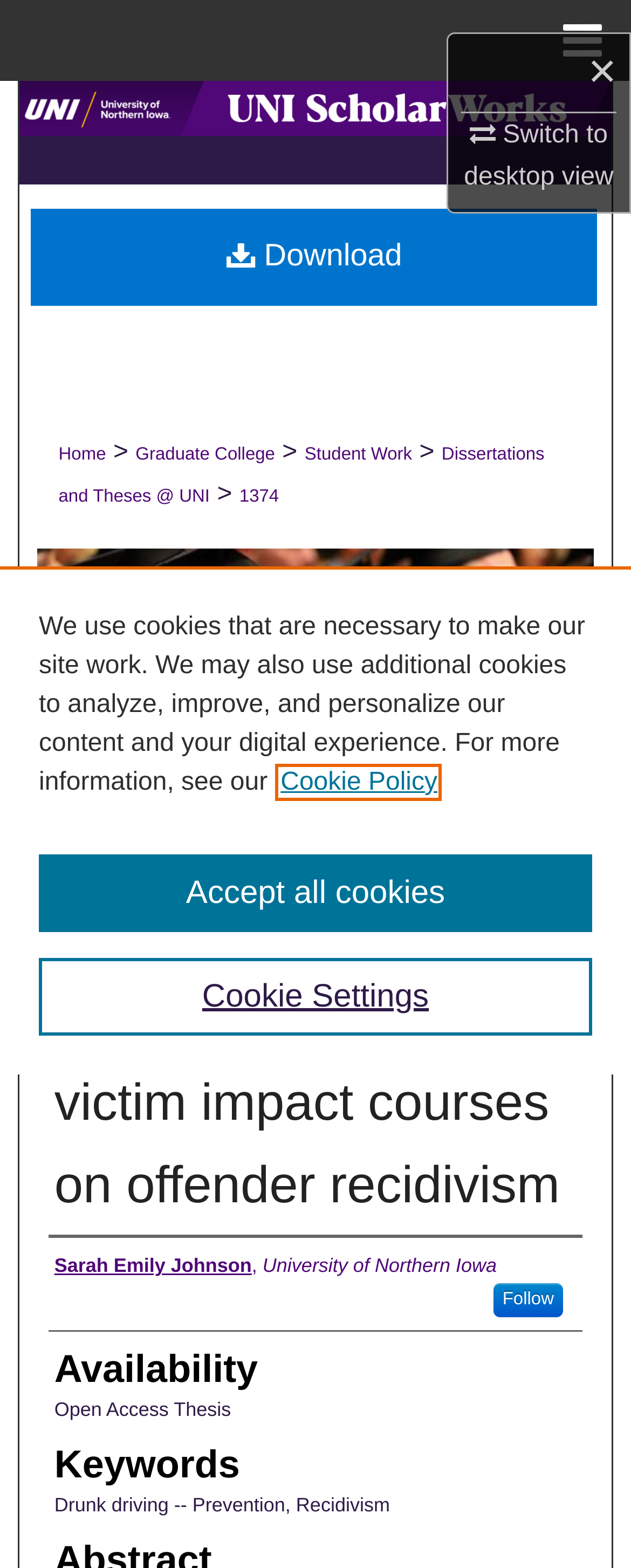Create a detailed narrative of the webpage’s visual and textual elements.

This webpage appears to be a scholarly article or thesis titled "The effects of OWI victim impact courses on offender recidivism" by Sarah Emily Johnson. At the top, there is a navigation menu with links to "Home", "Browse Collections", "My Account", and "About", which are currently hidden. On the top right, there is a link to switch to desktop view and a menu icon. 

Below the navigation menu, there is a banner with a link to "UNI ScholarWorks" and an image of the University of Northern Iowa. A breadcrumb navigation bar is located below the banner, showing the path "Home > Graduate College > Student Work > Dissertations and Theses @ UNI". 

The main content of the page is divided into sections, starting with a heading "DISSERTATIONS AND THESES @ UNI" followed by a link to the same title. The next section is the title of the article, "The effects of OWI victim impact courses on offender recidivism", with a link to the same title. 

Below the title, there are sections for "Author", "Availability", "Keywords", and "Abstract". The "Author" section lists Sarah Emily Johnson, University of Northern Iowa, with a "Follow" link. The "Availability" section indicates that the thesis is "Open Access". The "Keywords" section lists "Drunk driving -- Prevention, Recidivism". 

At the bottom of the page, there is a "Download" link and a cookie banner with a privacy alert dialog. The dialog explains the use of cookies on the site and provides links to the cookie policy and cookie settings.